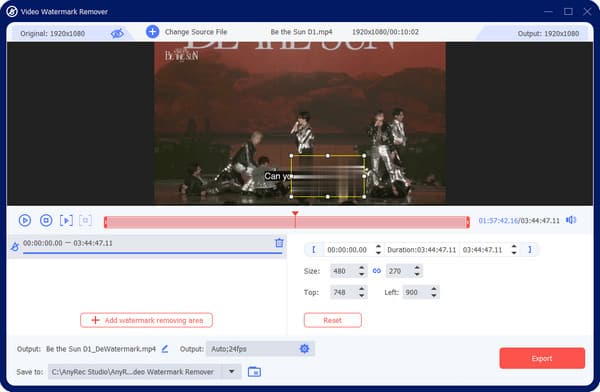What can be adjusted in the highlighted rectangle? Using the information from the screenshot, answer with a single word or phrase.

Size and location